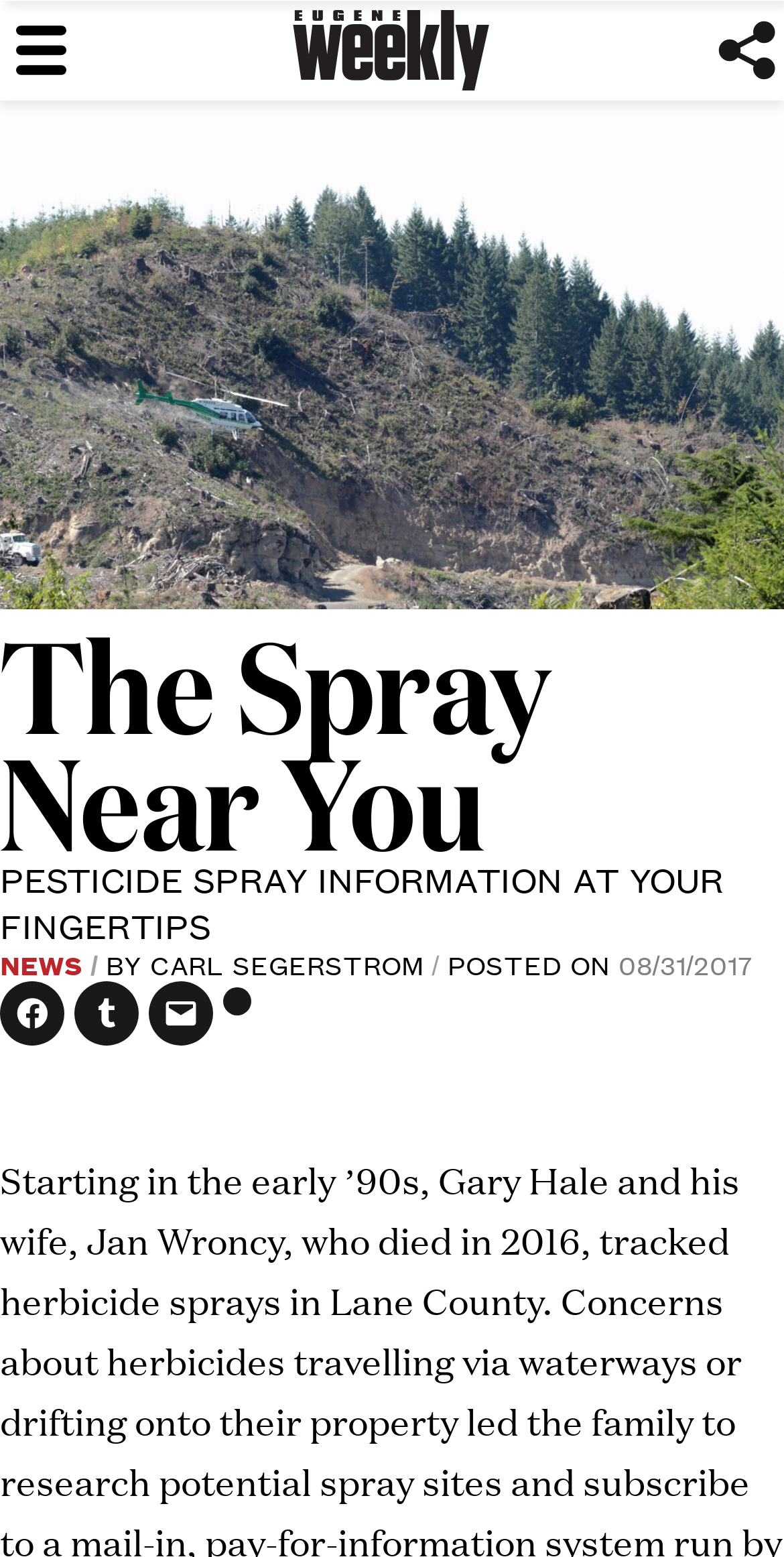Indicate the bounding box coordinates of the clickable region to achieve the following instruction: "Read the NEWS section."

[0.0, 0.606, 0.135, 0.632]